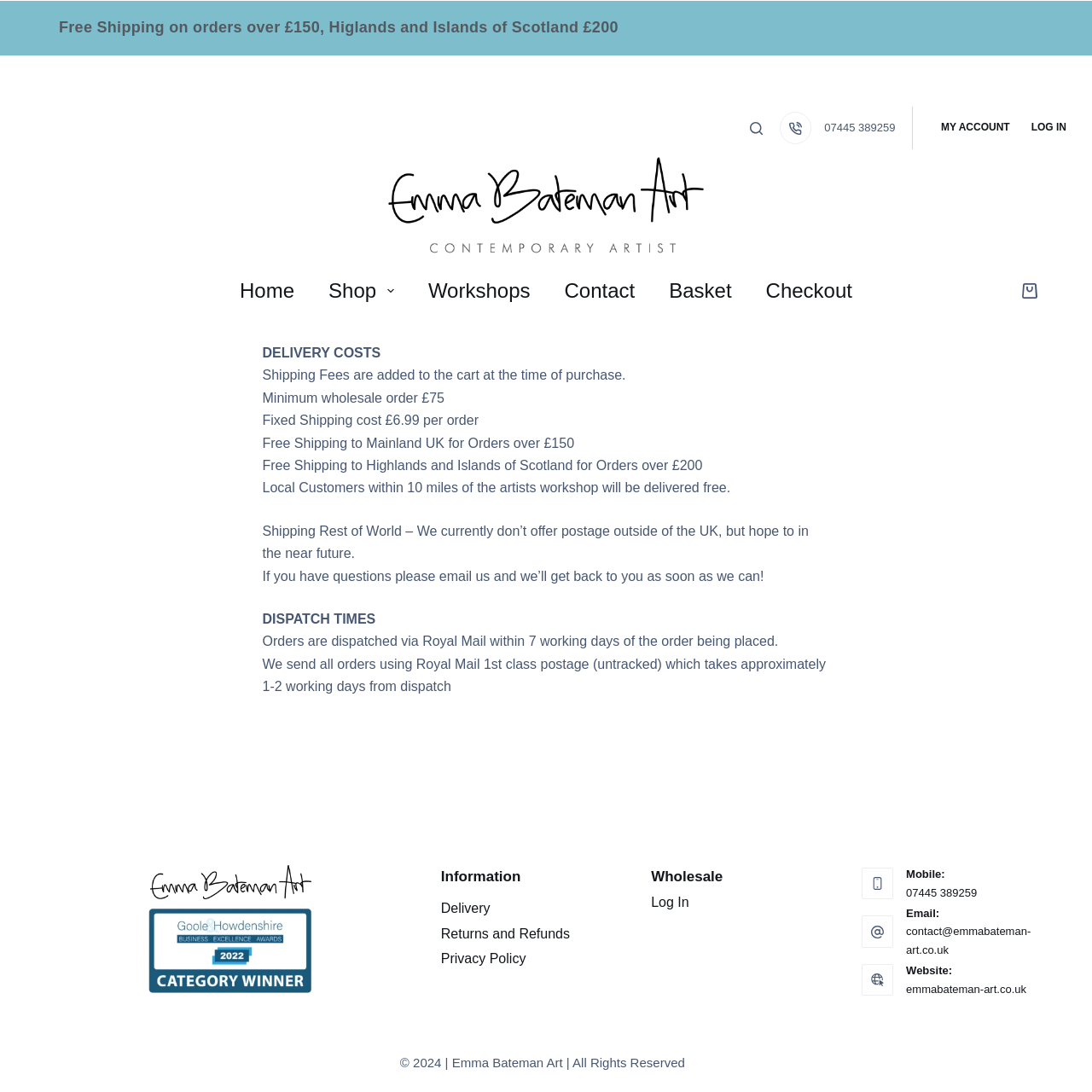Identify the bounding box coordinates of the clickable region required to complete the instruction: "Check the 'New Listing – Discipline!' post". The coordinates should be given as four float numbers within the range of 0 and 1, i.e., [left, top, right, bottom].

None